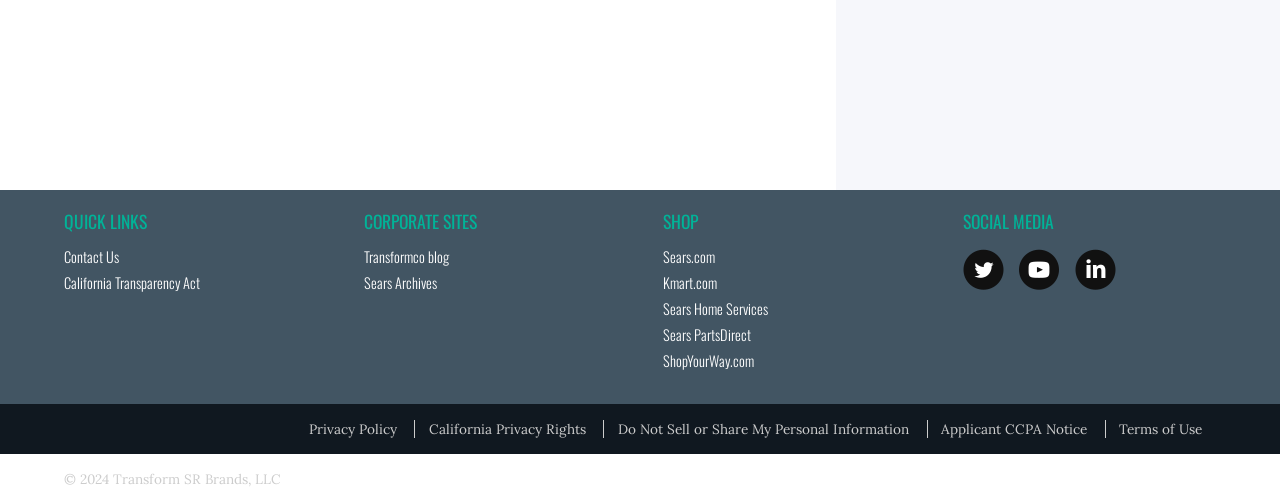Please locate the bounding box coordinates of the element that should be clicked to achieve the given instruction: "View Privacy Policy".

[0.241, 0.832, 0.31, 0.868]